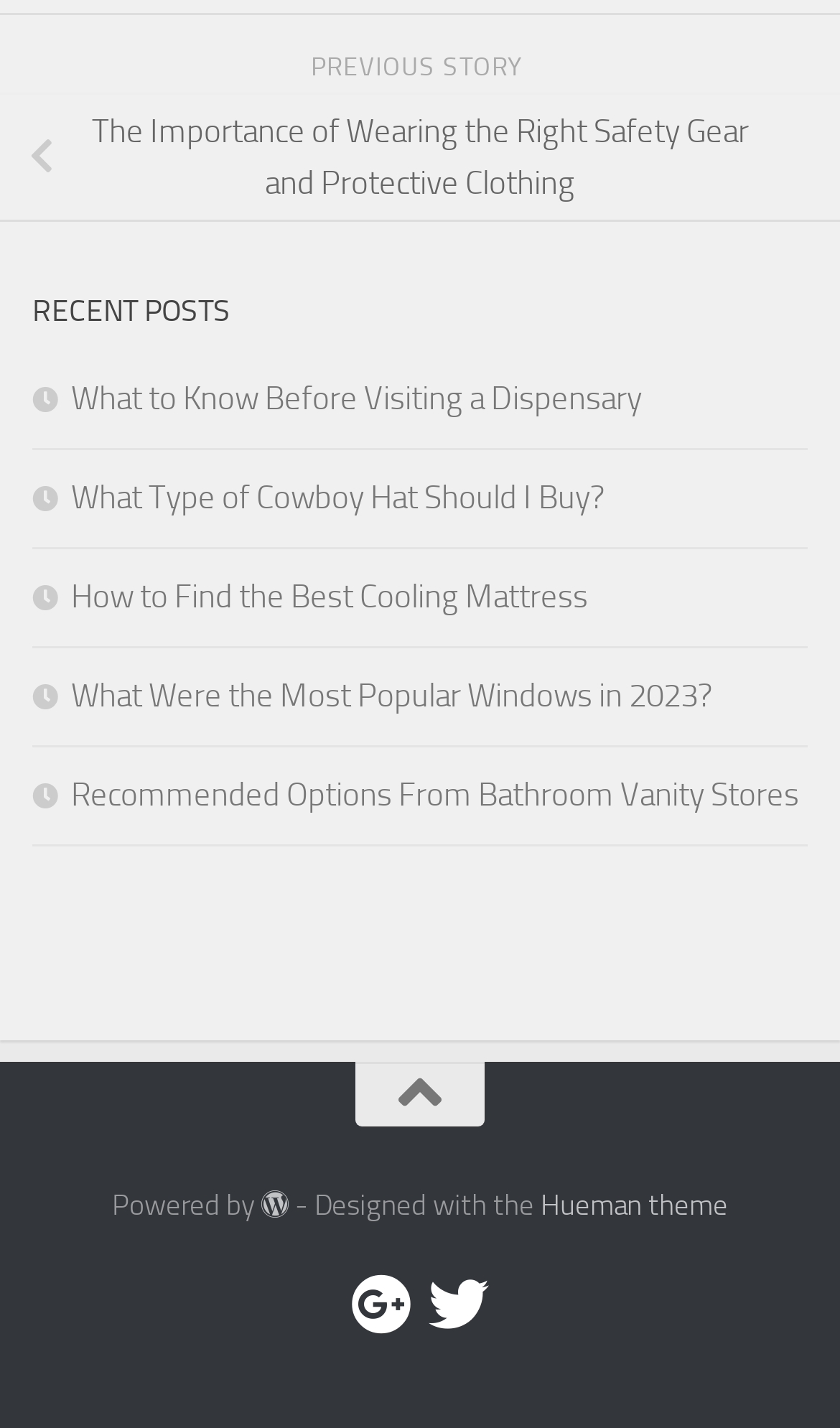What is the last recent post about?
Kindly give a detailed and elaborate answer to the question.

The last link under the 'RECENT POSTS' heading is ' Recommended Options From Bathroom Vanity Stores', so the last recent post is about bathroom vanity stores.